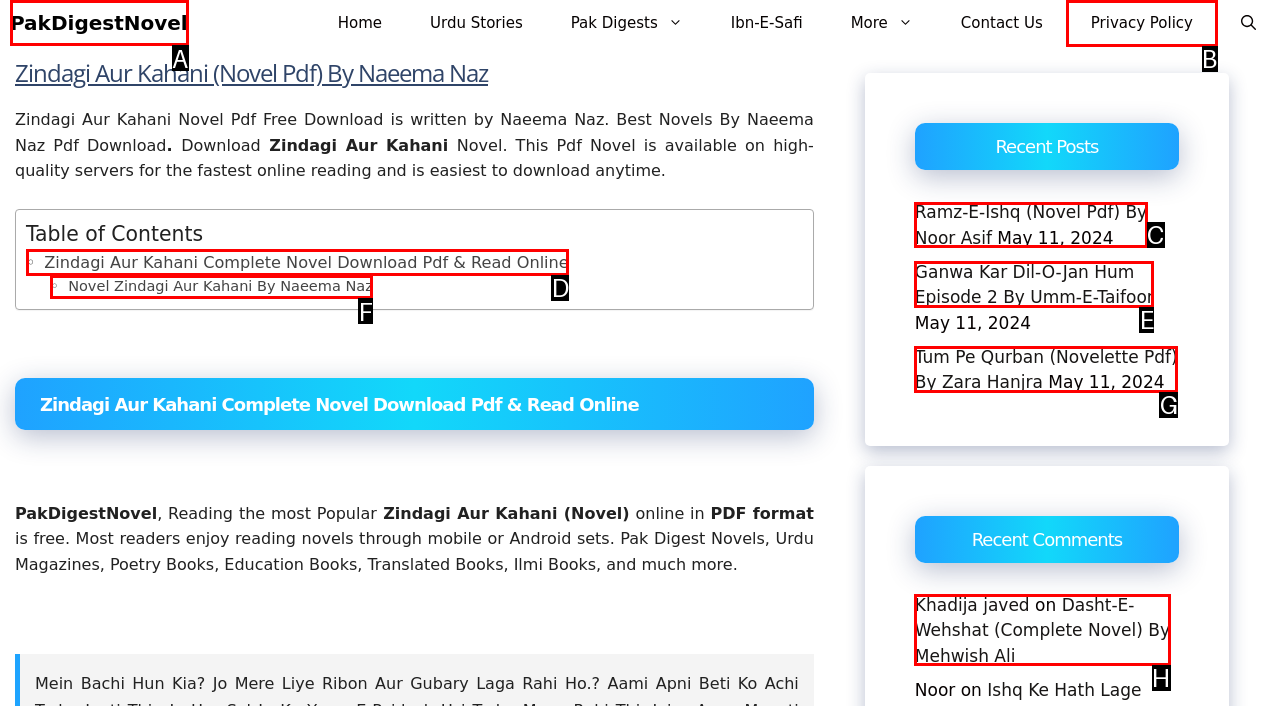Identify the letter of the UI element needed to carry out the task: Click PakDigestNovel link
Reply with the letter of the chosen option.

A